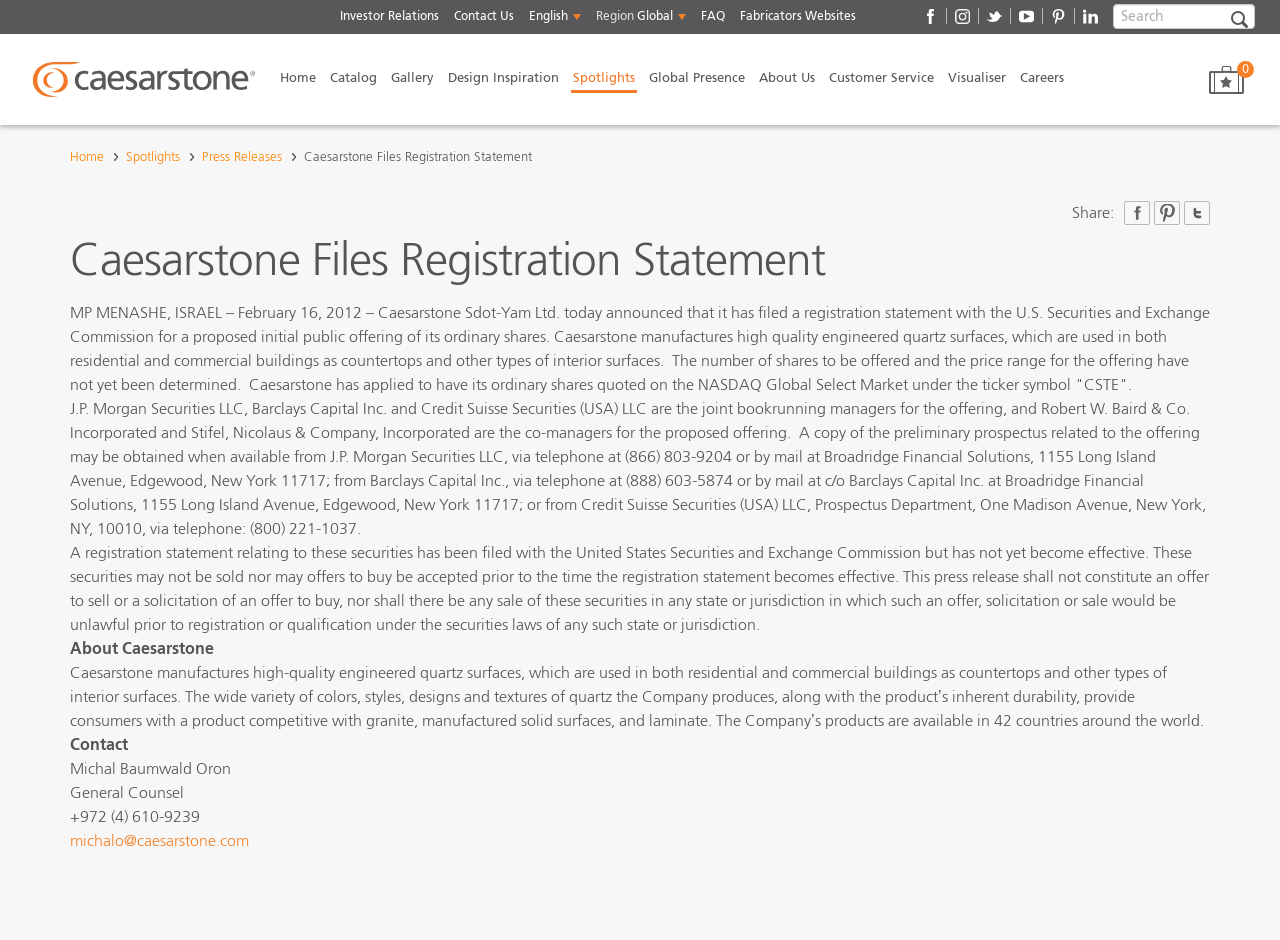How many countries are Caesarstone's products available in?
Relying on the image, give a concise answer in one word or a brief phrase.

42